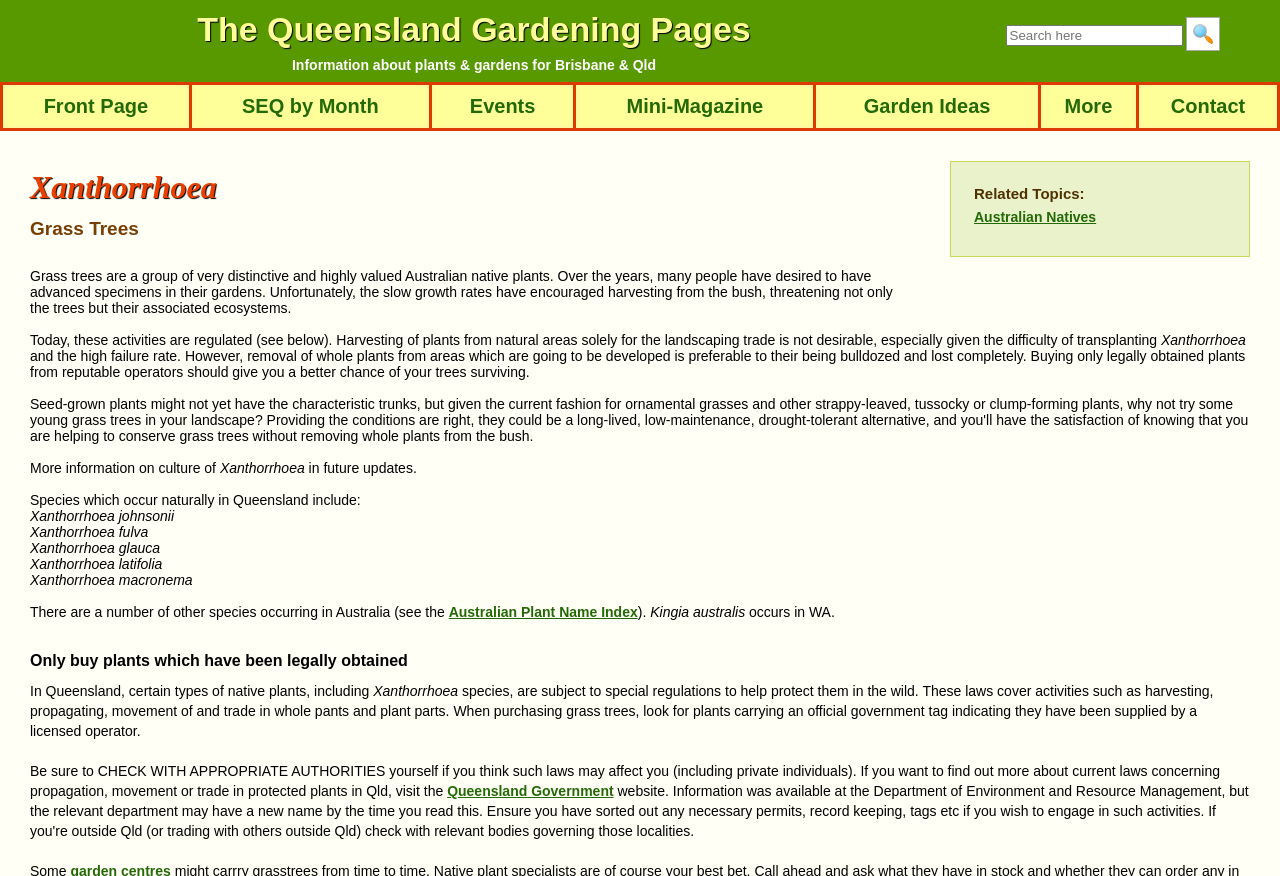Please identify the bounding box coordinates of the clickable area that will allow you to execute the instruction: "View More".

[0.815, 0.099, 0.886, 0.144]